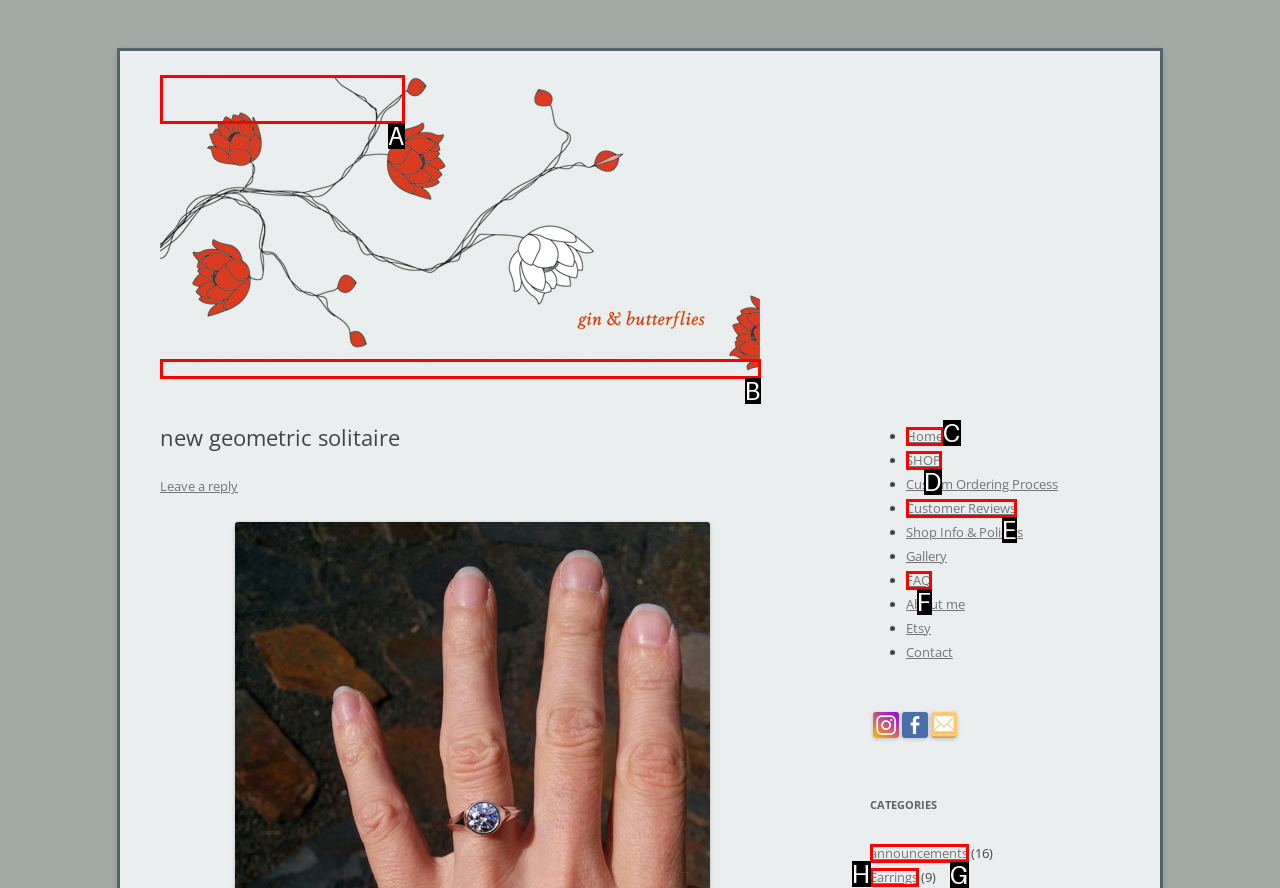Given the description: FAQ, select the HTML element that matches it best. Reply with the letter of the chosen option directly.

F